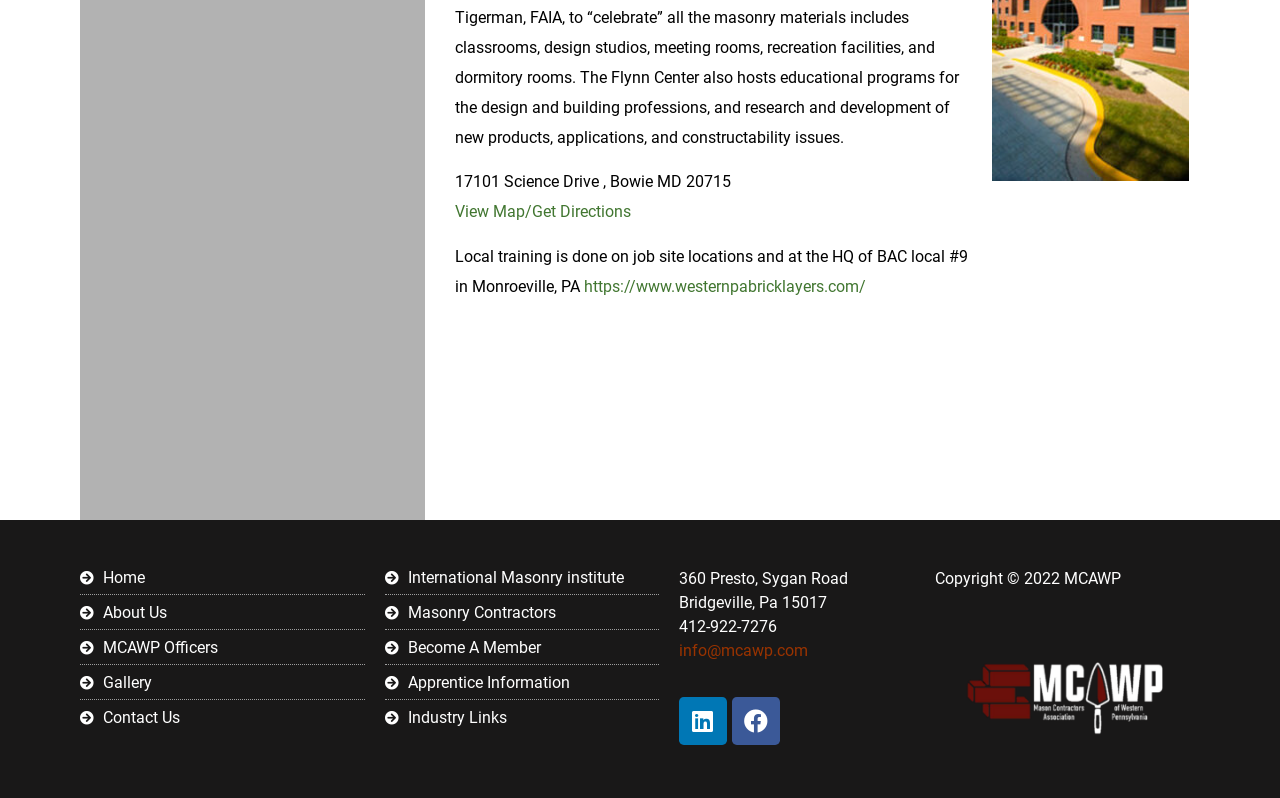Using the information in the image, give a comprehensive answer to the question: 
What is the phone number of MCAWP?

I found the phone number by looking at the StaticText element with the text '412-922-7276'.